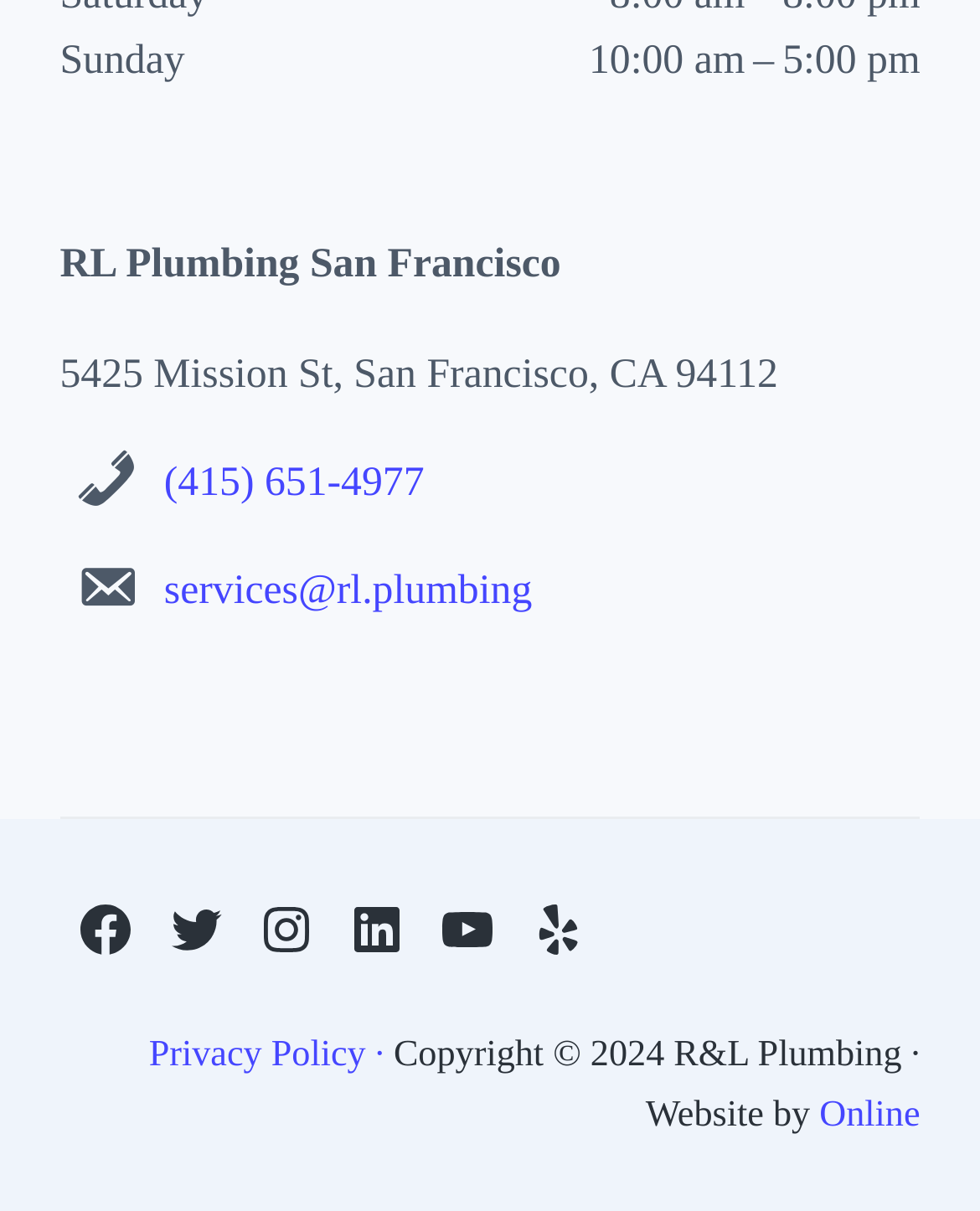What is the copyright year?
Please answer the question with a detailed and comprehensive explanation.

The copyright year can be found in the static text element with the text 'Copyright © 2024 R&L Plumbing' located at the bottom of the page, which is likely to be the copyright information of the webpage.